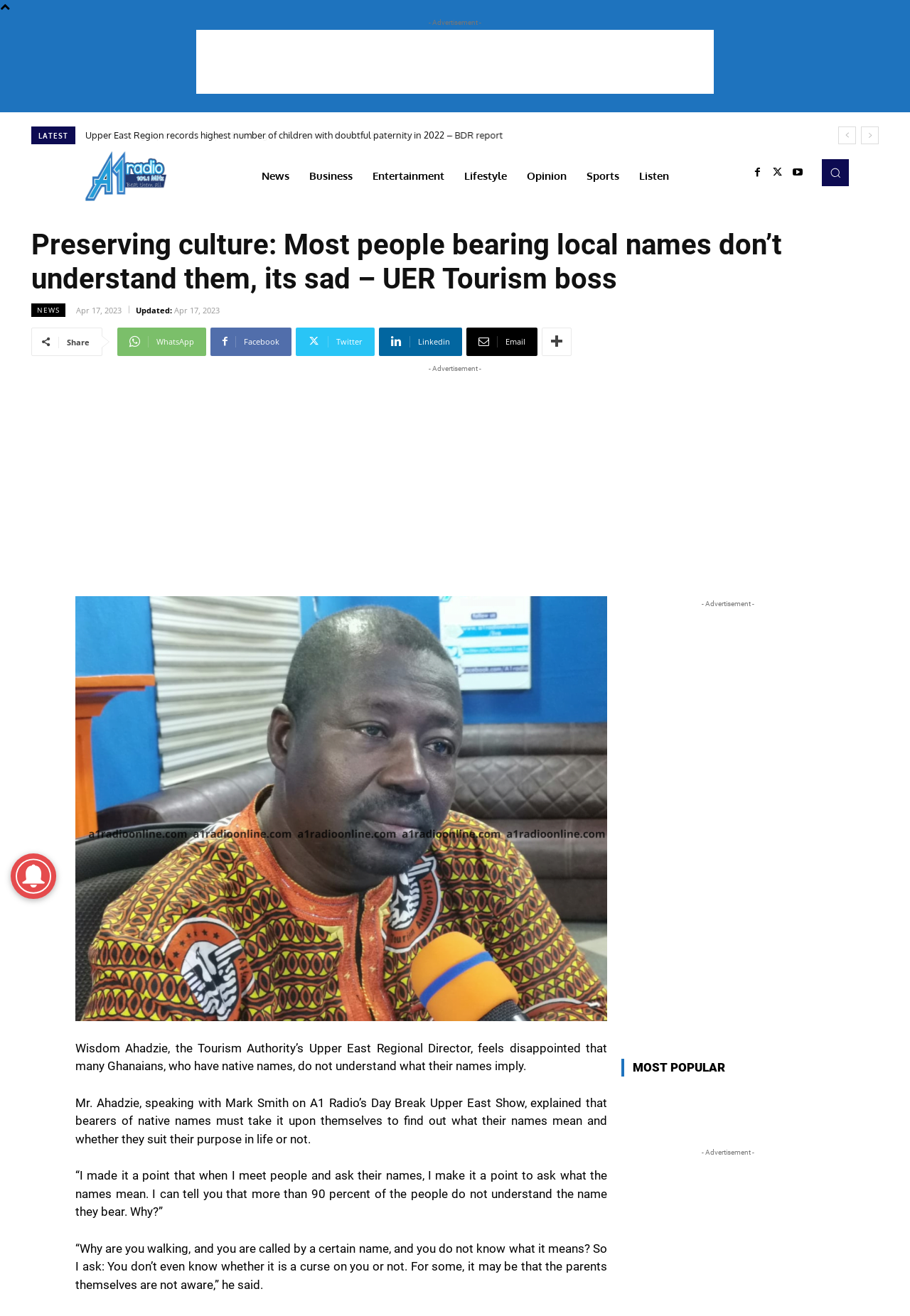Identify the bounding box for the UI element specified in this description: "aria-label="Advertisement" name="aswift_2" title="Advertisement"". The coordinates must be four float numbers between 0 and 1, formatted as [left, top, right, bottom].

[0.683, 0.464, 0.917, 0.788]